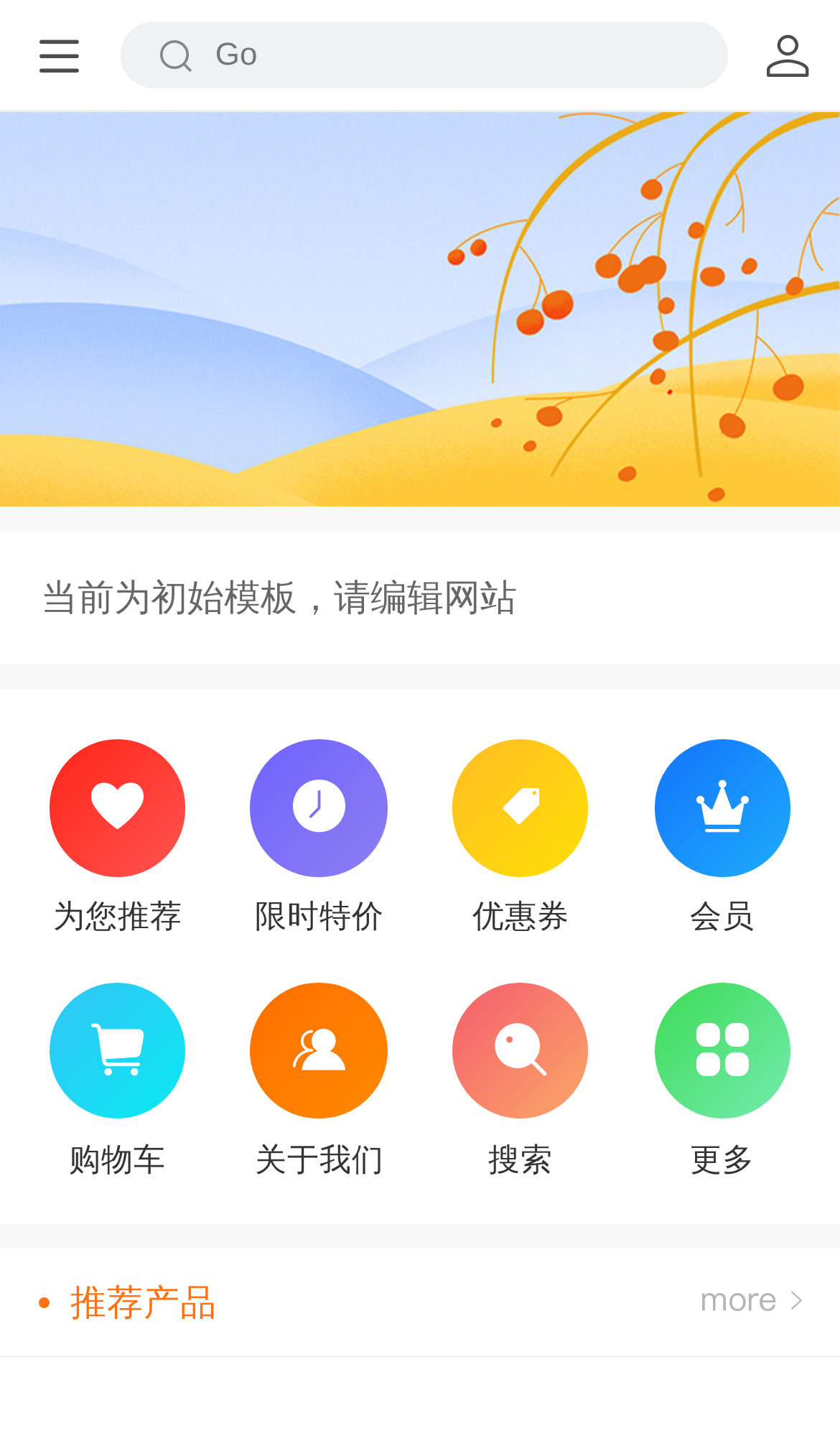Illustrate the webpage with a detailed description.

The webpage is about 广东安格尔橡塑科技有限公司 (Guangdong Angel Plastic Technology Co., Ltd.). At the top, there is a search box with a "Go" button to the right. Next to the search box, there is a link with an icon. Below the search box, there is a notification stating "当前为初始模板，请编辑网站" (This is the initial template, please edit the website).

On the left side of the page, there are five links in a vertical column, each with an icon. The links are "为您推荐" (Recommended for you), "限时特价" (Limited-time special offer), "优惠券" (Discount coupons), "会员" (Member), and "购物车" (Shopping cart). 

On the right side of the page, there are four links in a vertical column, each with an icon. The links are "关于我们" (About us), "搜索" (Search), "更多" (More), and another link with an icon.

At the bottom of the page, there is a title "推荐产品" (Recommended products), and a link with an icon to the right.